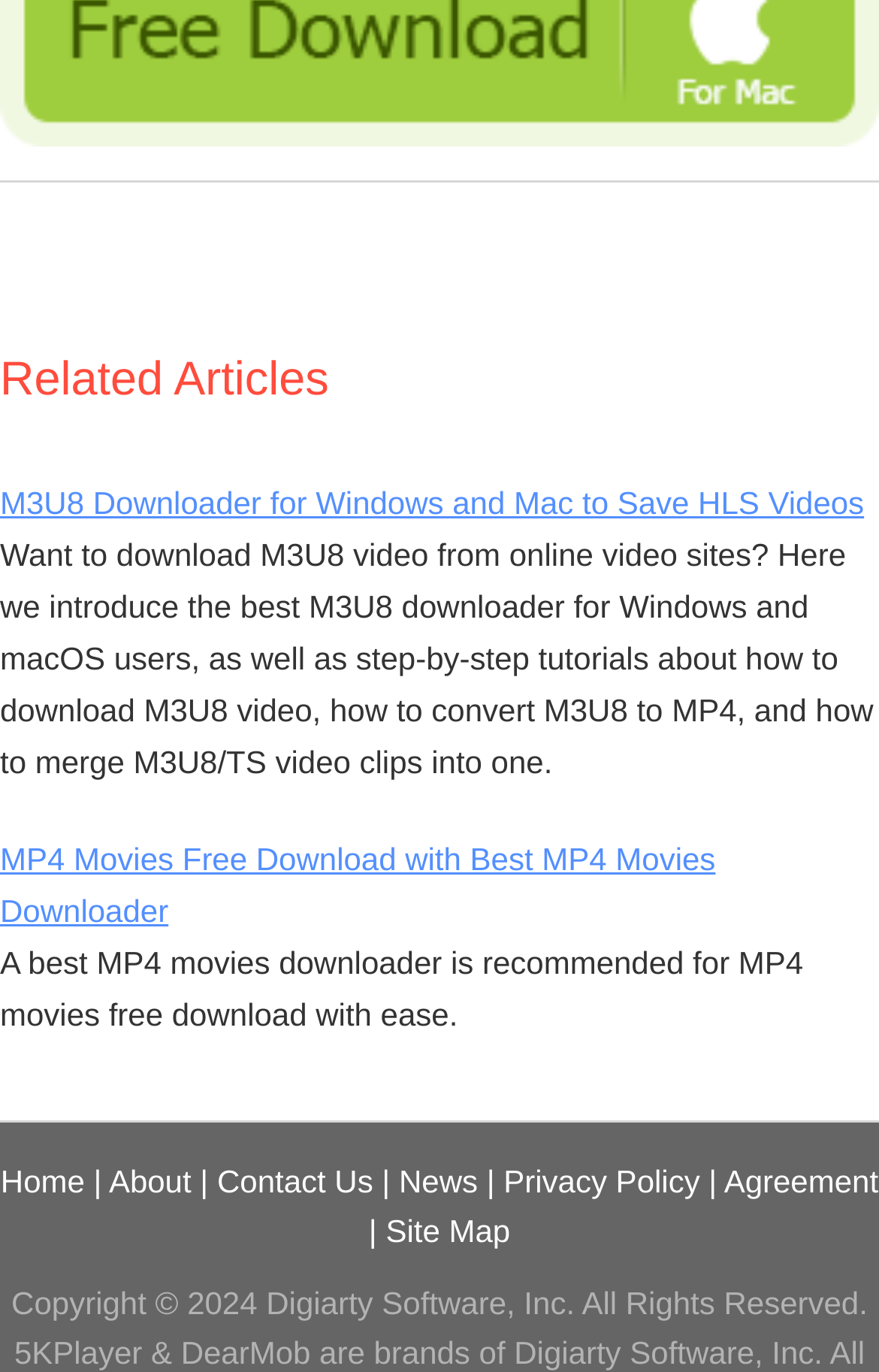Kindly determine the bounding box coordinates for the clickable area to achieve the given instruction: "View the 'Privacy Policy'".

[0.573, 0.848, 0.796, 0.874]